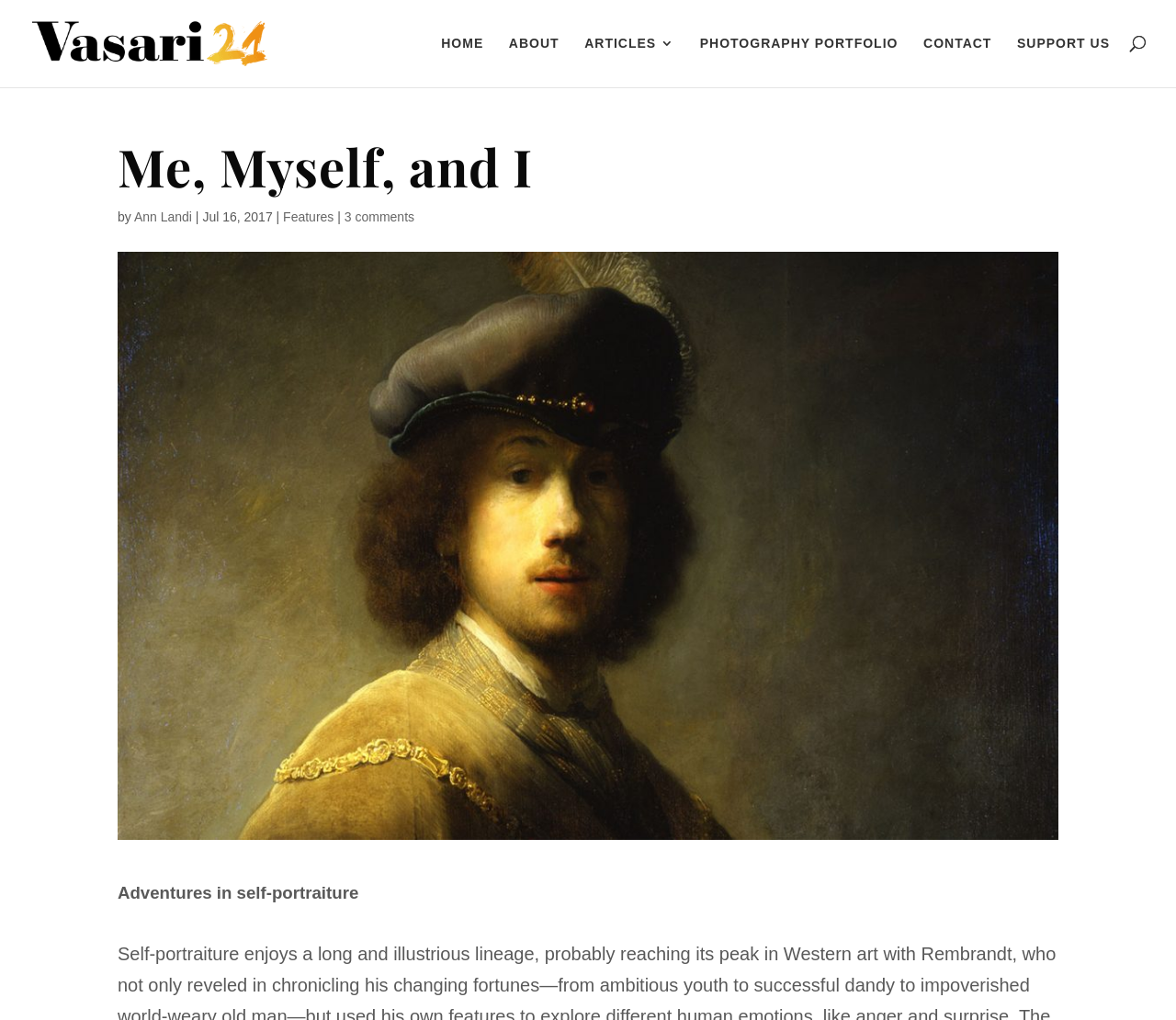Provide an in-depth description of the elements and layout of the webpage.

The webpage is titled "Me, Myself, and I | Vasari21" and features a prominent header section at the top with a logo image of "Vasari21" accompanied by a link to the same name. Below the logo, there is a navigation menu with six links: "HOME", "ABOUT", "ARTICLES 3", "PHOTOGRAPHY PORTFOLIO", "CONTACT", and "SUPPORT US", arranged horizontally from left to right.

The main content area is divided into two sections. The top section features a heading "Me, Myself, and I" followed by a byline "by Ann Landi" and a date "Jul 16, 2017". There are also two links, "Features" and "3 comments", situated below the byline.

The bottom section contains a paragraph of text titled "Adventures in self-portraiture". On the left side of the page, there are four social media links, represented by icons, stacked vertically from top to bottom.